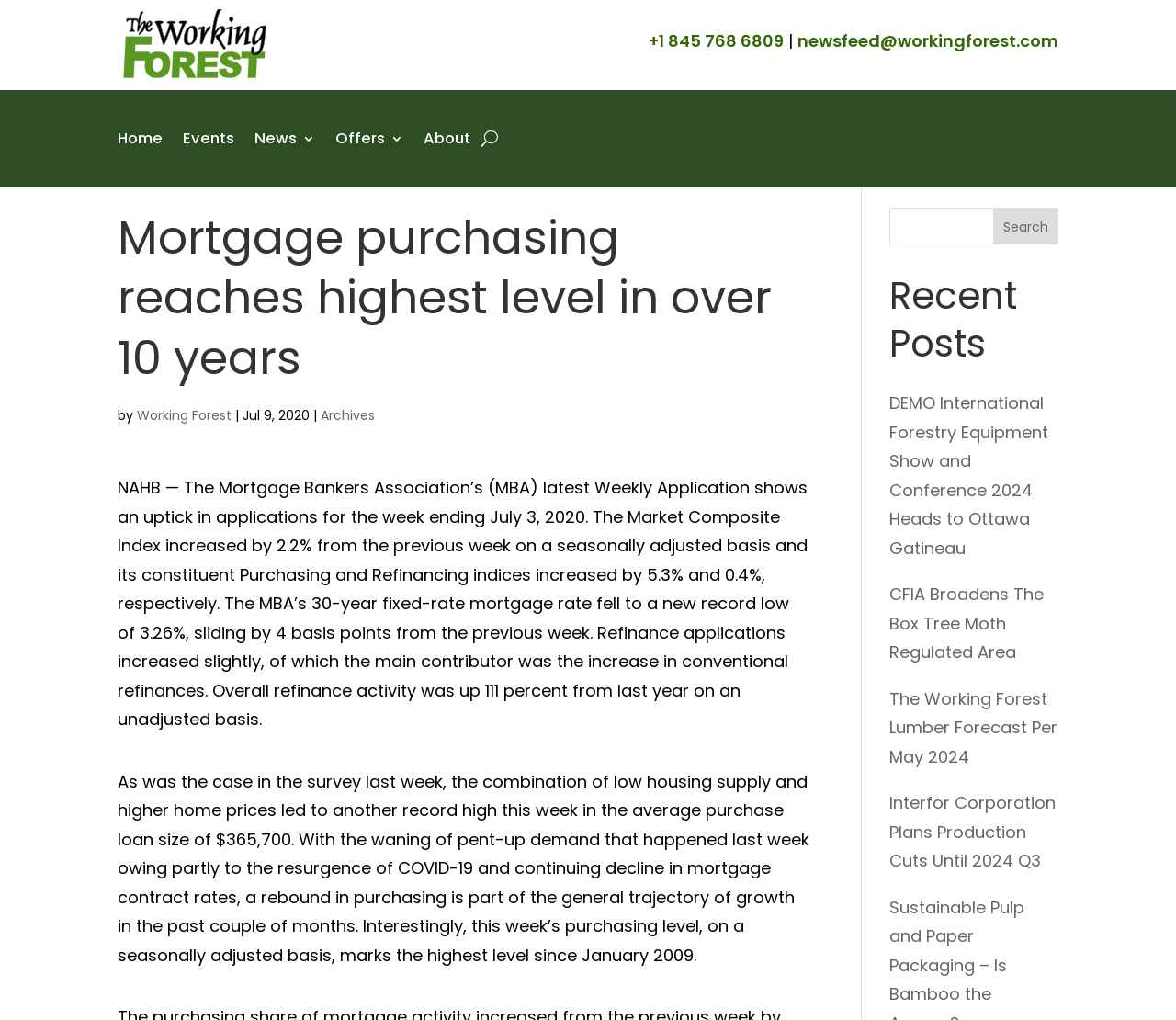Pinpoint the bounding box coordinates of the element to be clicked to execute the instruction: "View the Archives".

[0.273, 0.398, 0.319, 0.416]